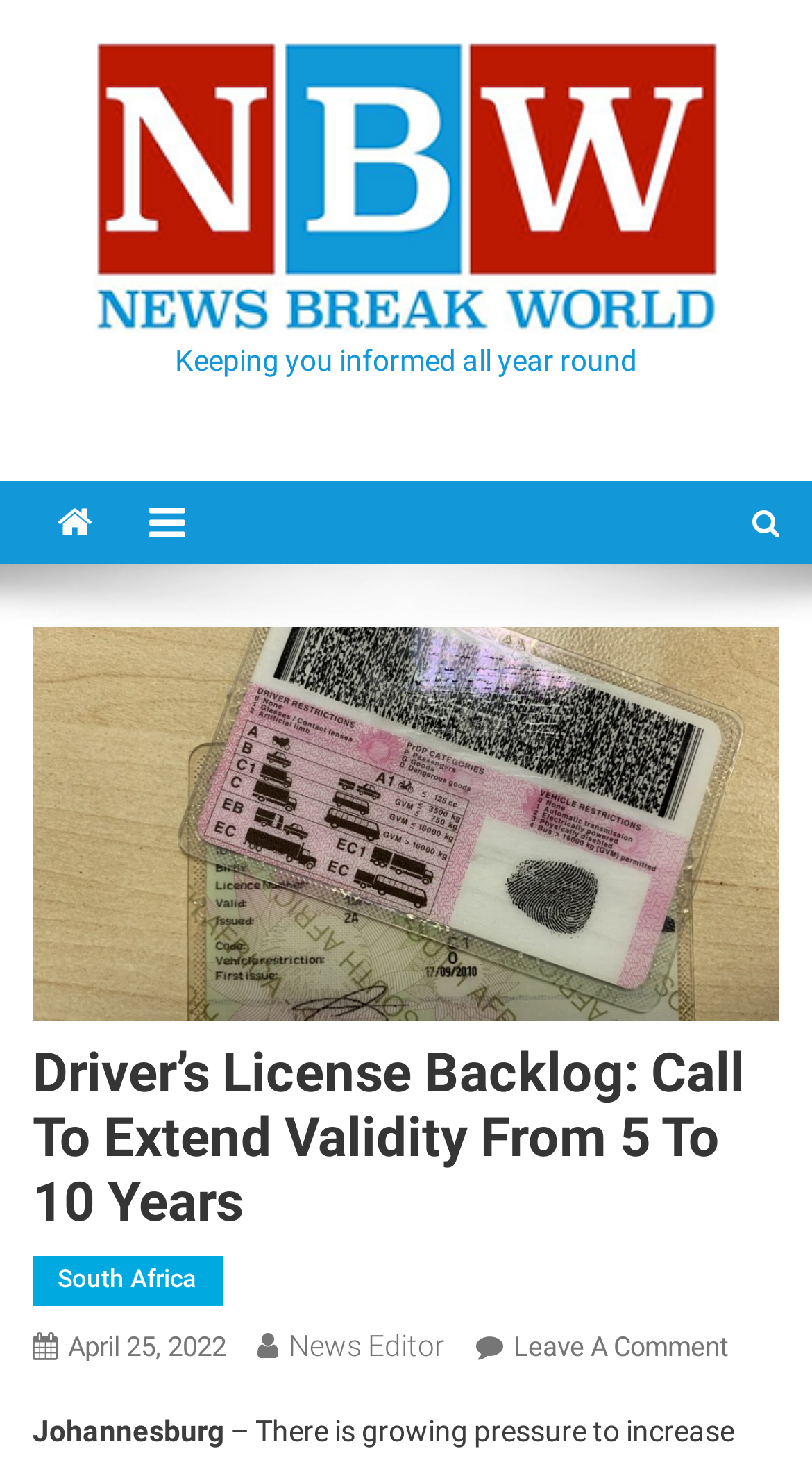Using the description: "April 25, 2022", identify the bounding box of the corresponding UI element in the screenshot.

[0.084, 0.908, 0.278, 0.929]